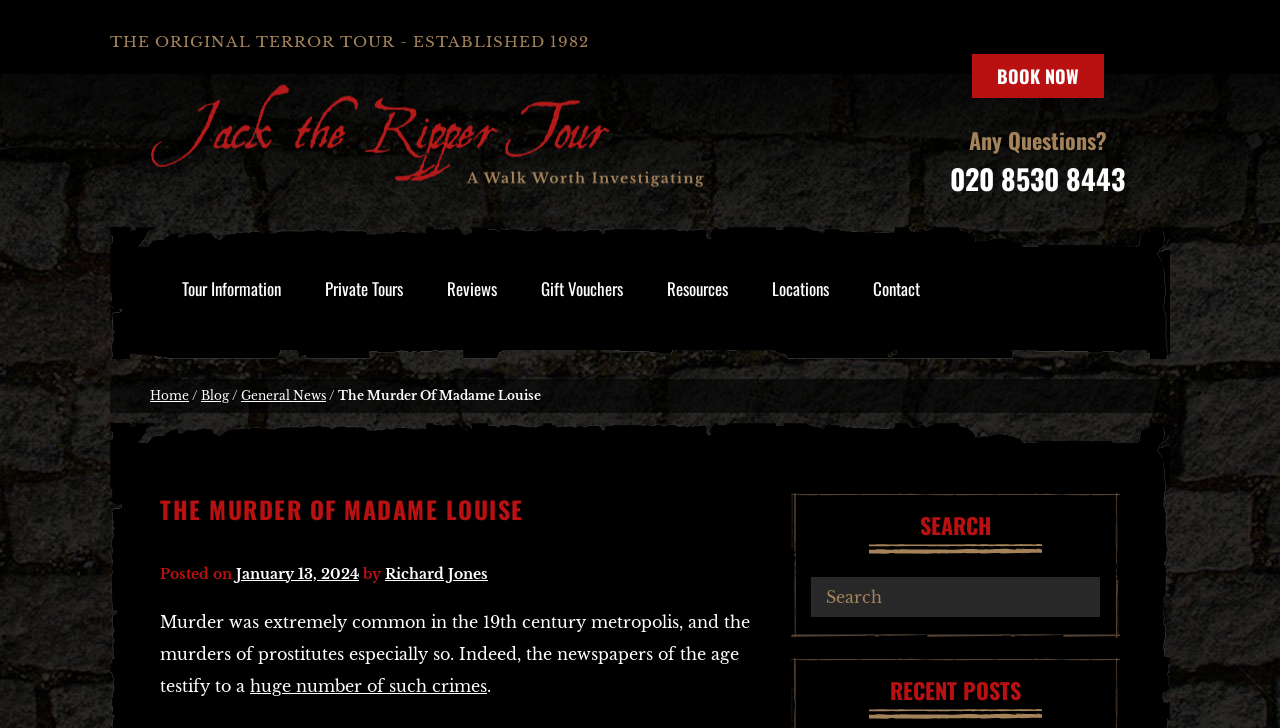Find the bounding box of the UI element described as: "020 8530 8443". The bounding box coordinates should be given as four float values between 0 and 1, i.e., [left, top, right, bottom].

[0.742, 0.217, 0.879, 0.273]